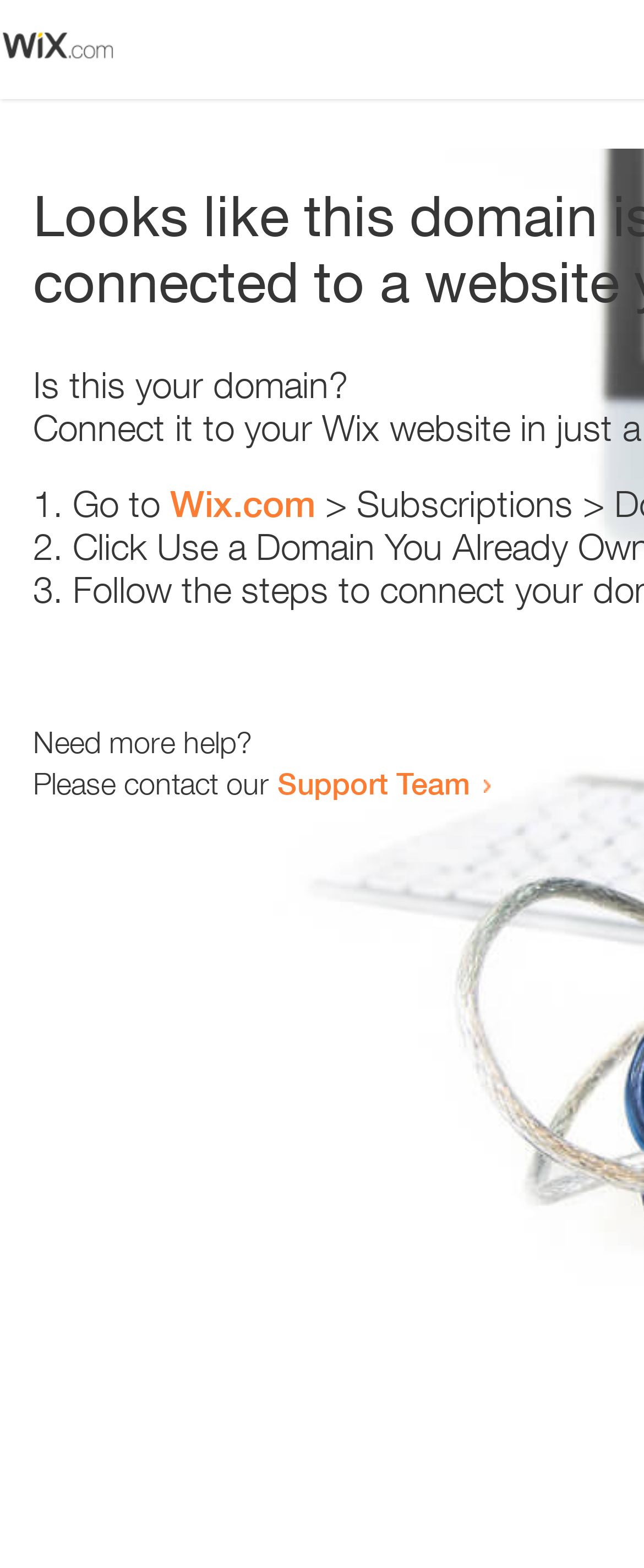Describe all significant elements and features of the webpage.

The webpage appears to be an error page, with a small image at the top left corner. Below the image, there is a question "Is this your domain?" in a prominent position. 

To the right of the question, there is a numbered list with three items. The first item starts with "1." and suggests going to "Wix.com". The second item starts with "2." and the third item starts with "3.", but their contents are not specified. 

Below the list, there is a message "Need more help?" followed by a sentence "Please contact our Support Team" with a link to the Support Team. The link is positioned to the right of the sentence.